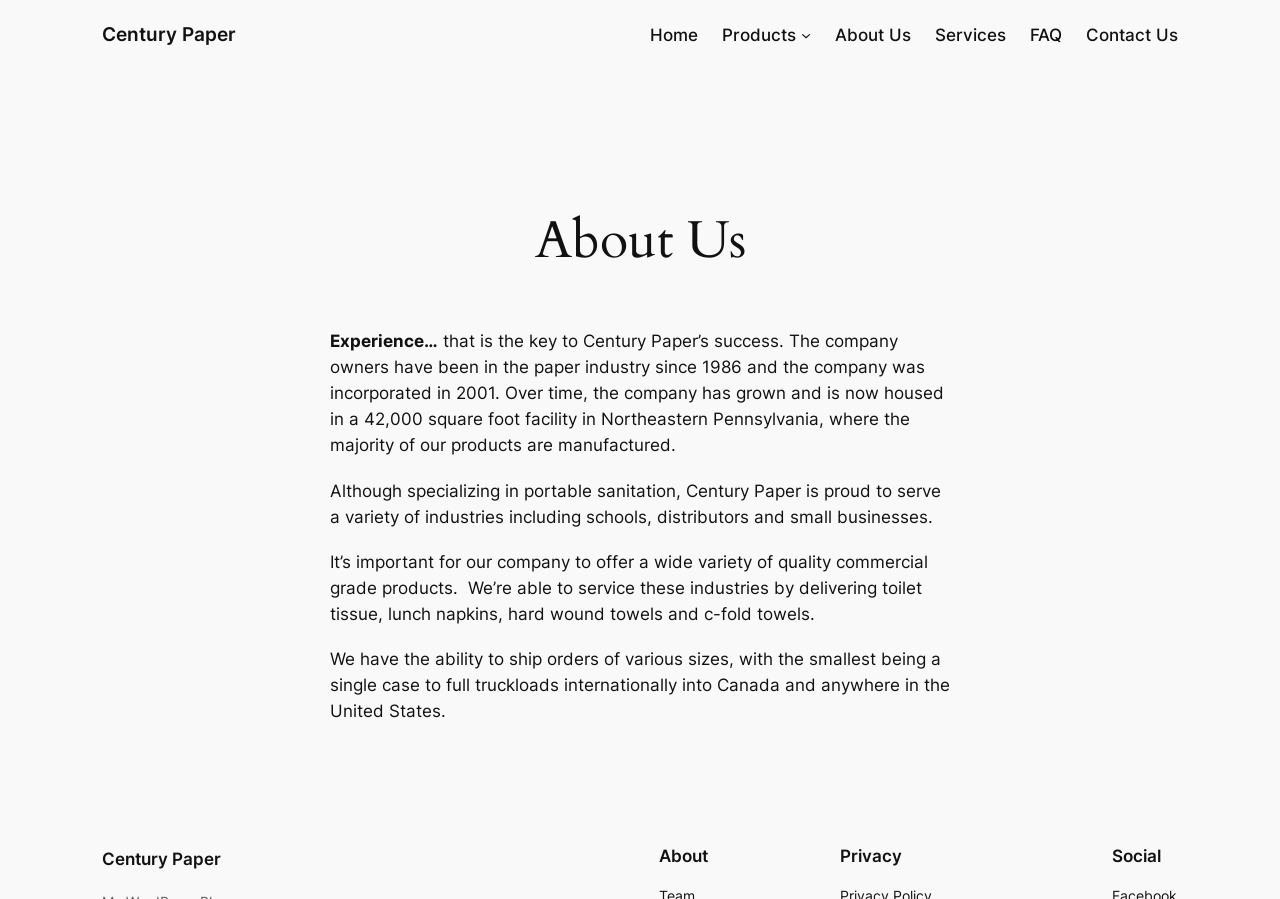Please specify the bounding box coordinates for the clickable region that will help you carry out the instruction: "Visit the About Us page".

[0.652, 0.024, 0.711, 0.053]